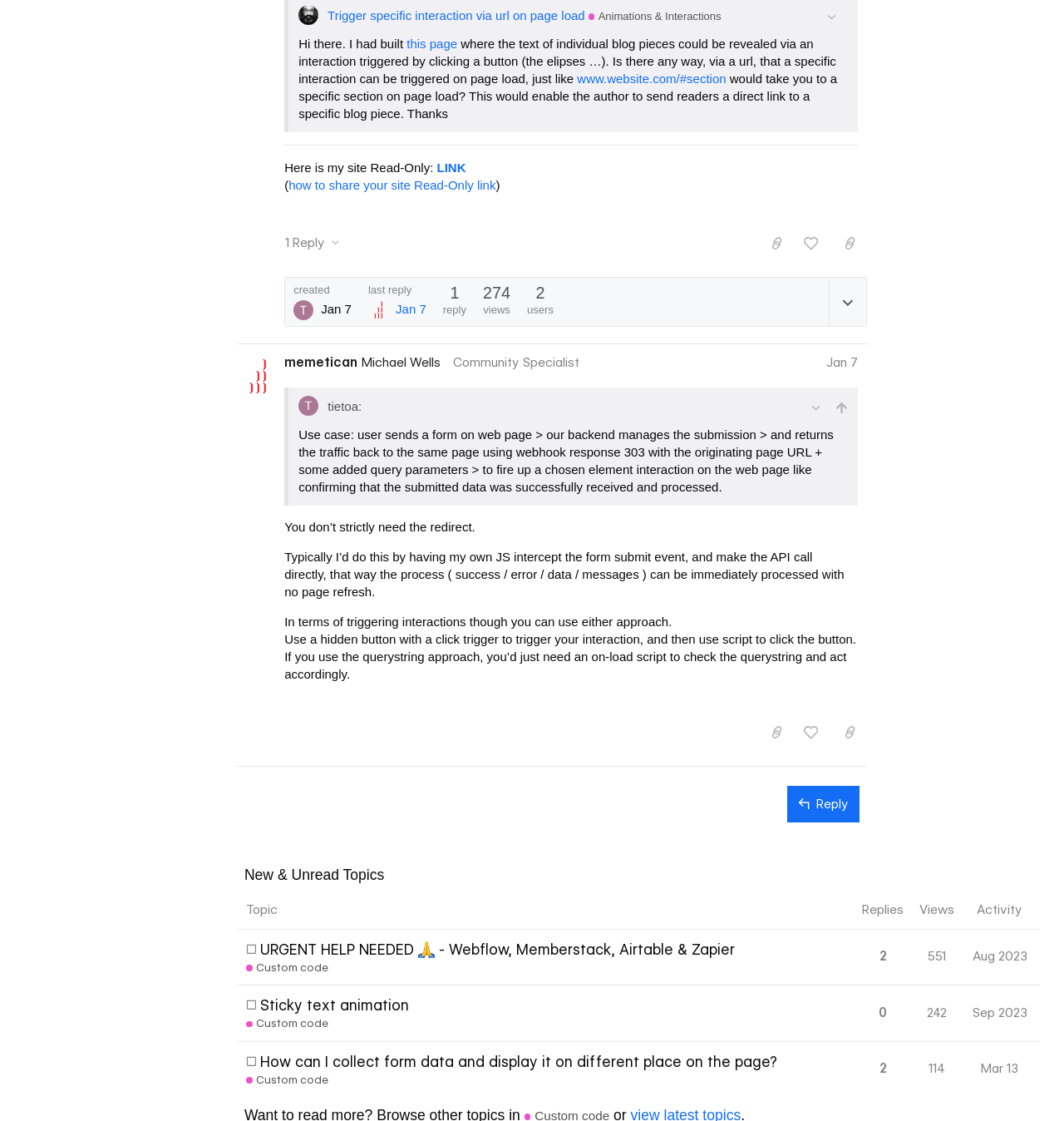Please locate the bounding box coordinates of the element that should be clicked to complete the given instruction: "Click the 'Art For Art’s Sake' link".

None